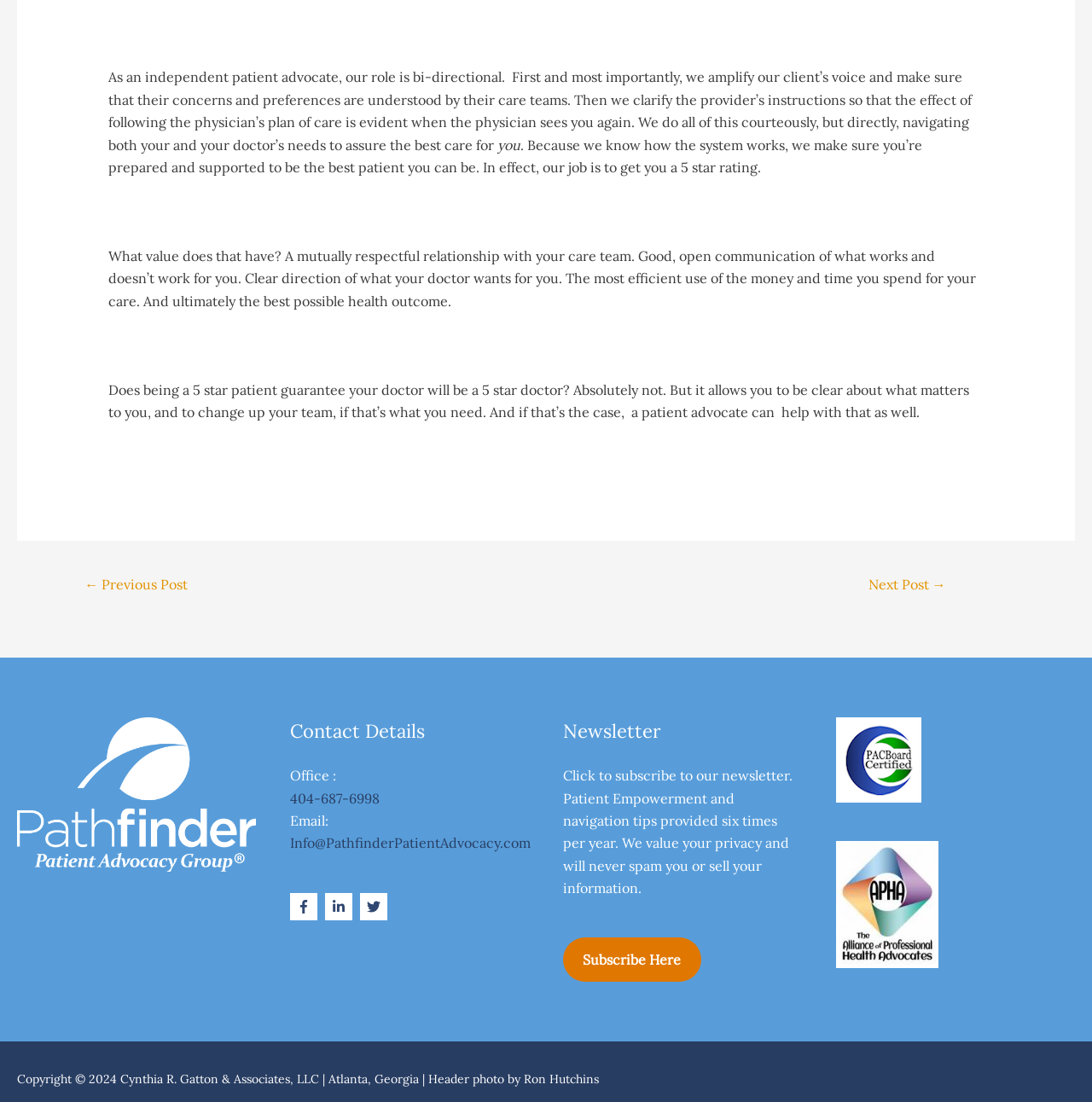Observe the image and answer the following question in detail: How often is the newsletter sent?

According to the webpage, the newsletter is sent six times per year, and it provides patient empowerment and navigation tips.